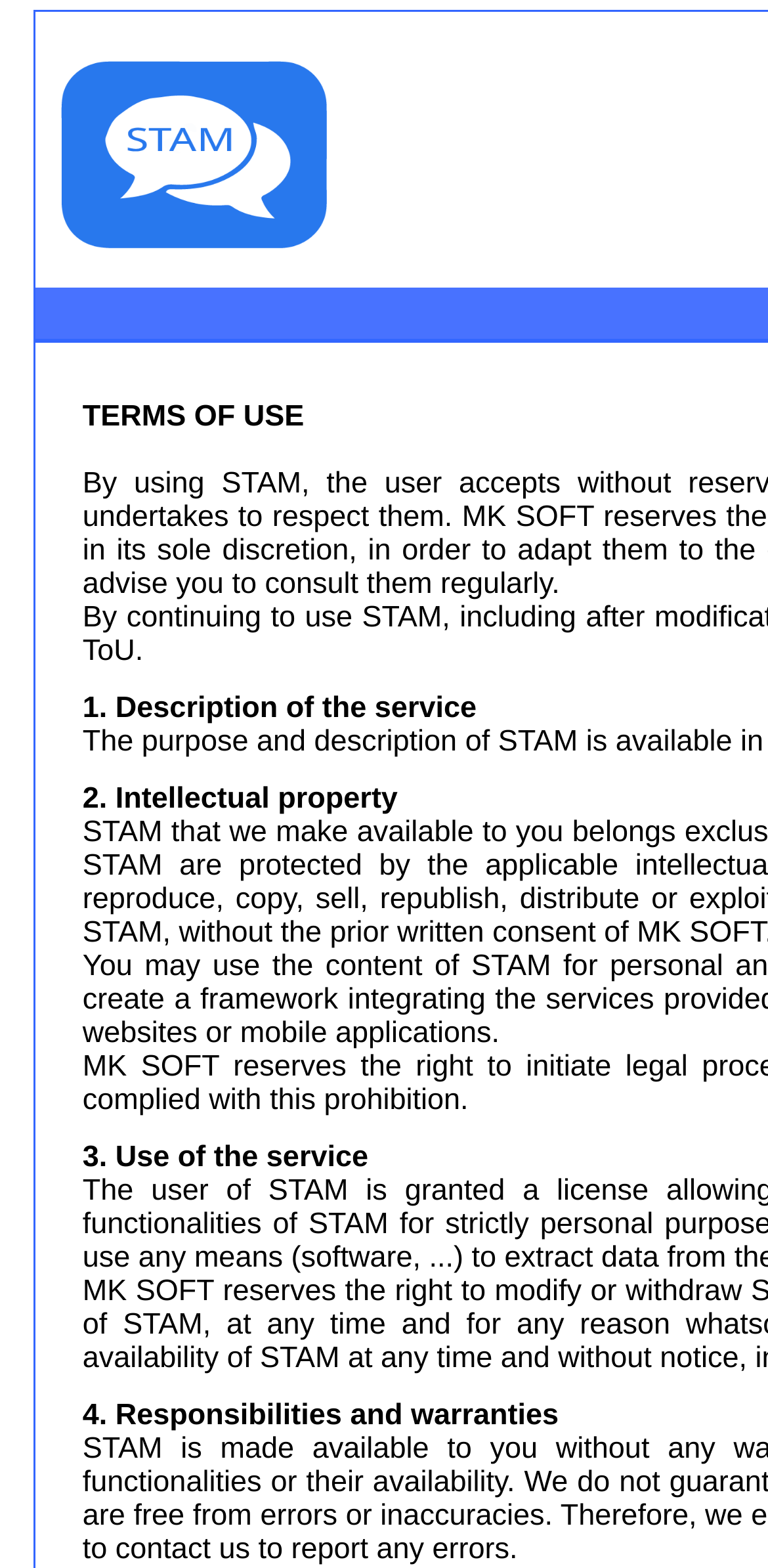What is the first description of the service?
Answer the question based on the image using a single word or a brief phrase.

Description of the service